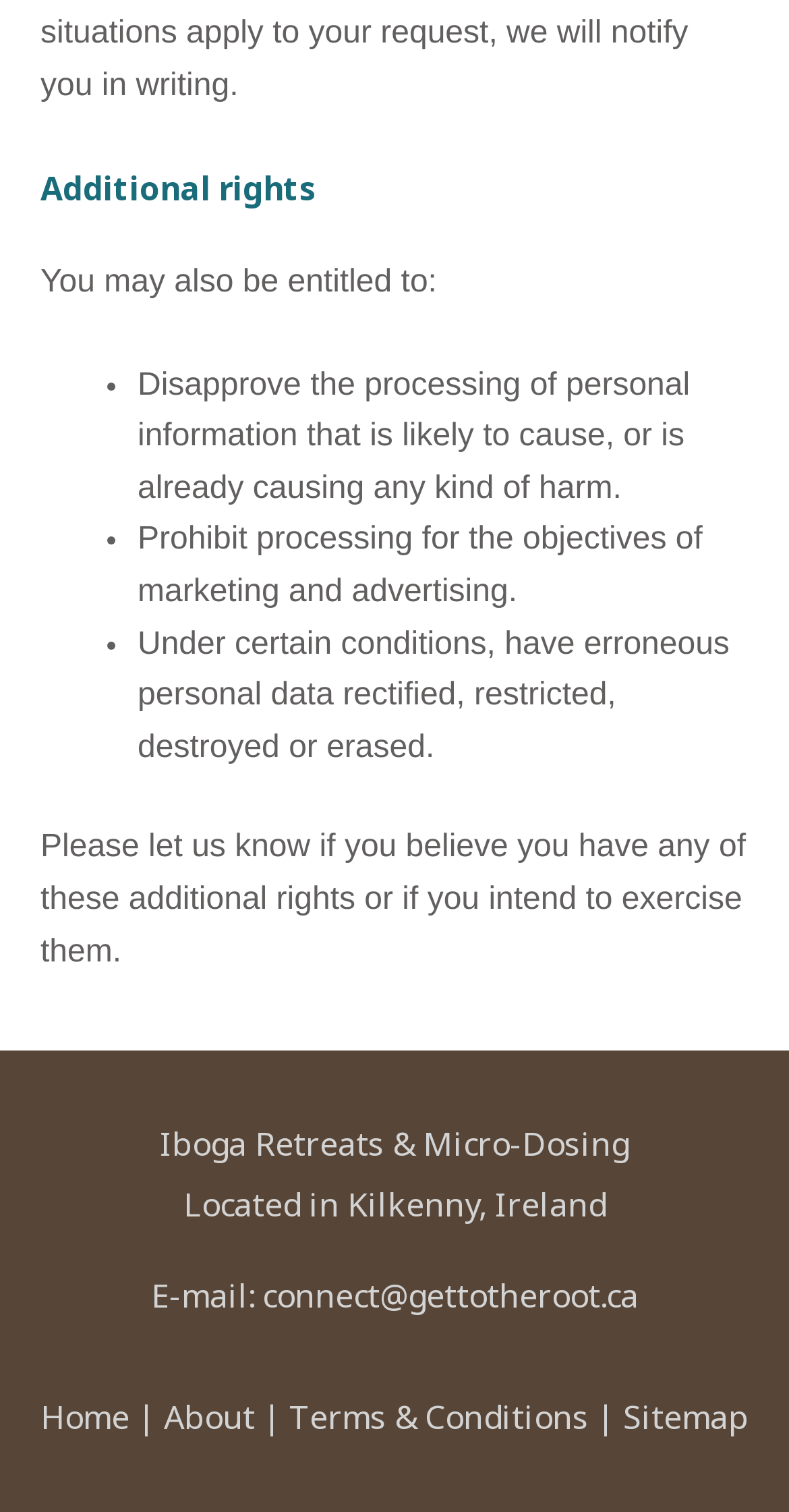Please determine the bounding box coordinates for the element with the description: "About".

[0.208, 0.922, 0.323, 0.951]